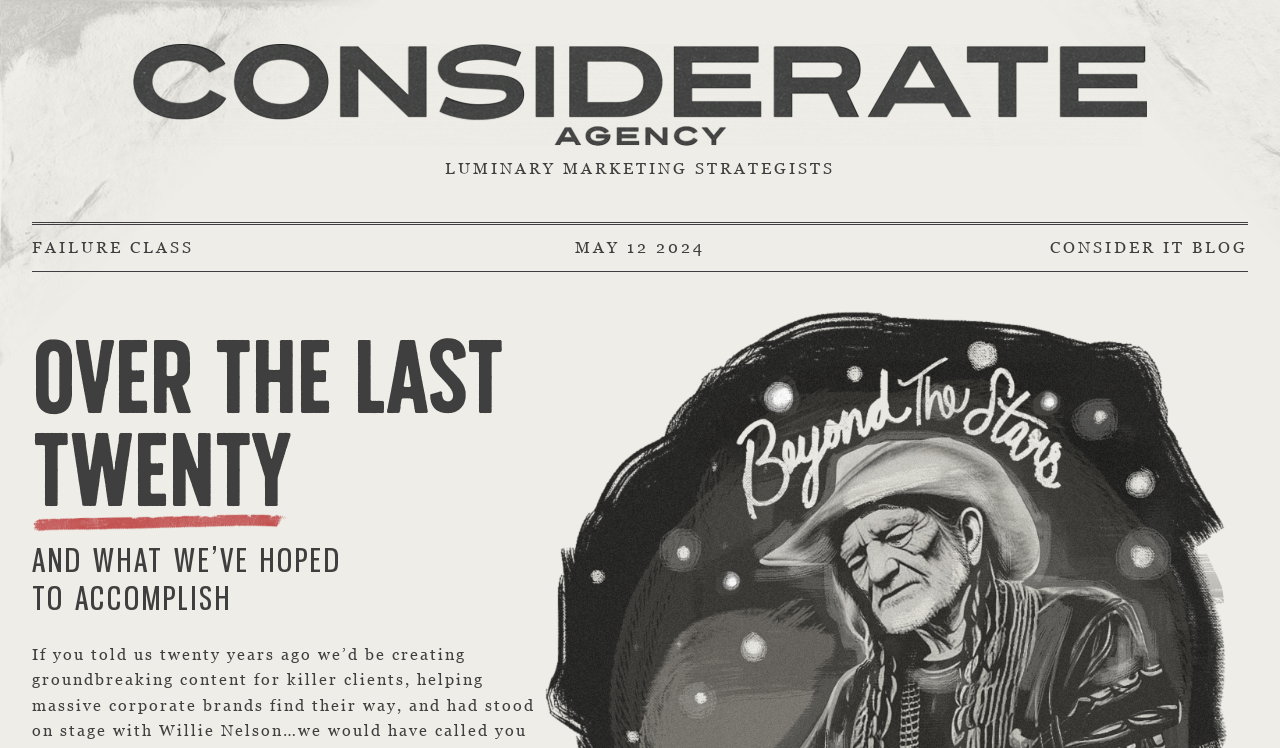Provide a short answer to the following question with just one word or phrase: What is the position of the 'CONSIDER IT BLOG' link?

Right side